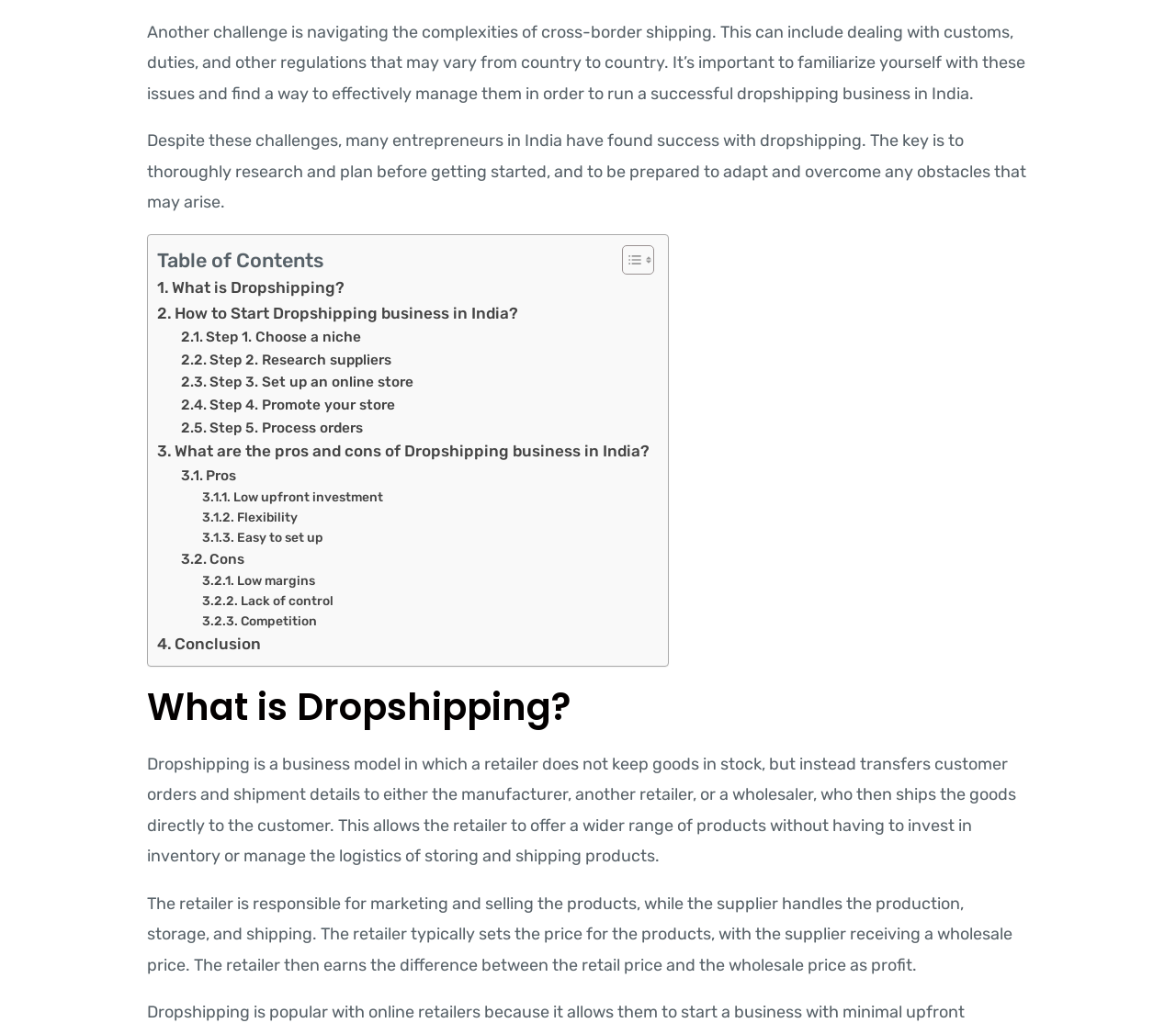Extract the bounding box coordinates for the described element: "Conclusion". The coordinates should be represented as four float numbers between 0 and 1: [left, top, right, bottom].

[0.134, 0.617, 0.222, 0.642]